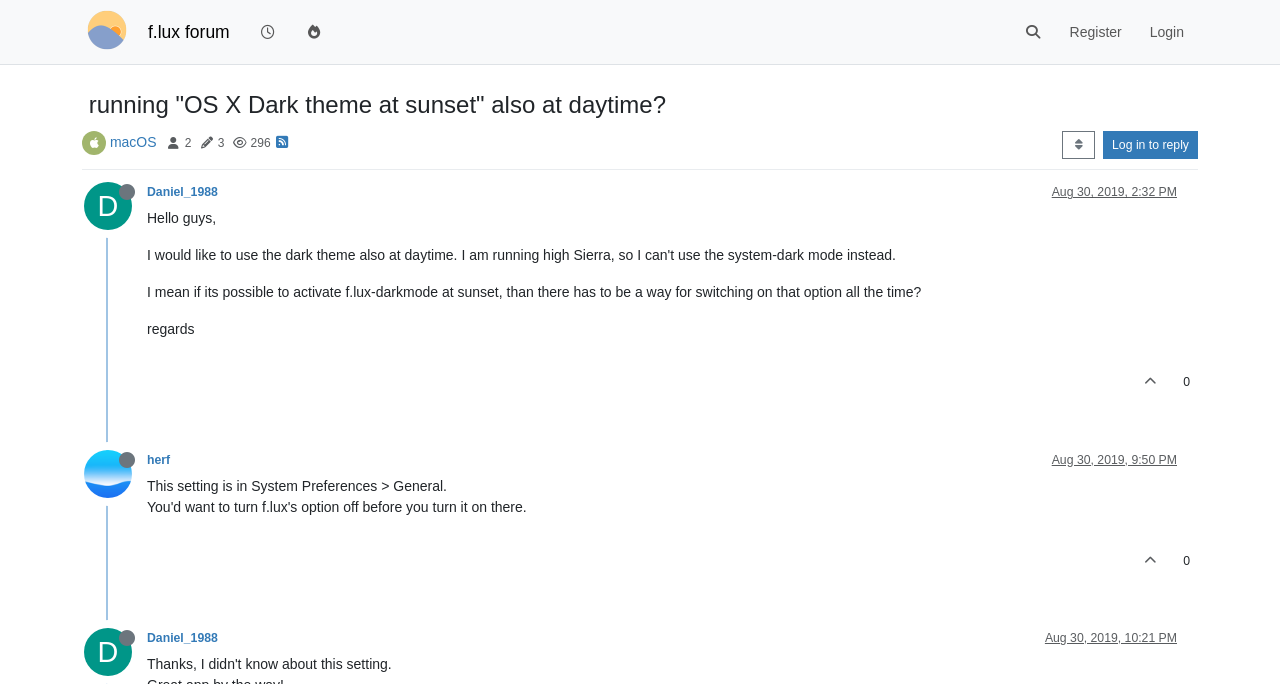Can you find and provide the main heading text of this webpage?

 running "OS X Dark theme at sunset" also at daytime?